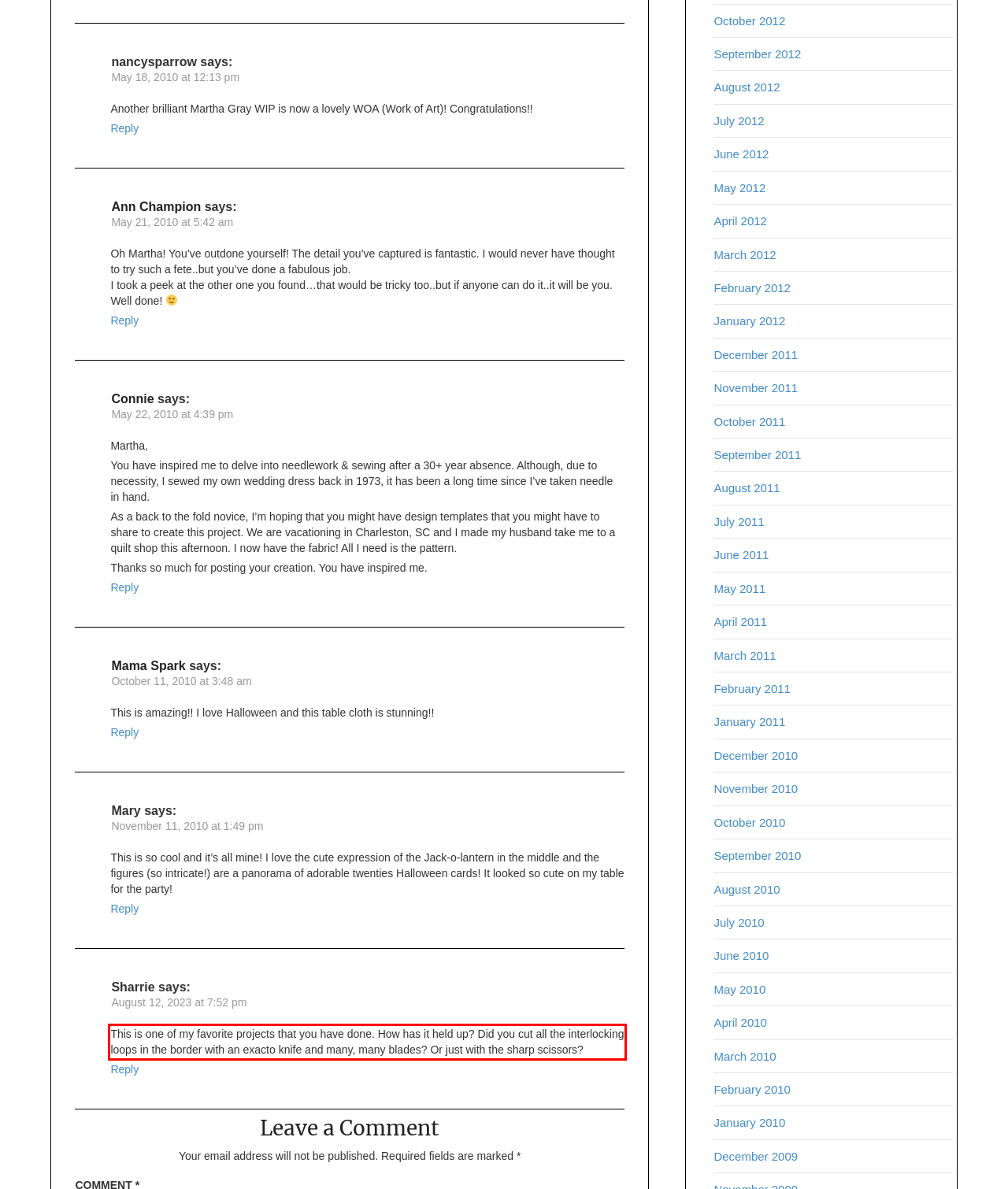Using OCR, extract the text content found within the red bounding box in the given webpage screenshot.

This is one of my favorite projects that you have done. How has it held up? Did you cut all the interlocking loops in the border with an exacto knife and many, many blades? Or just with the sharp scissors?